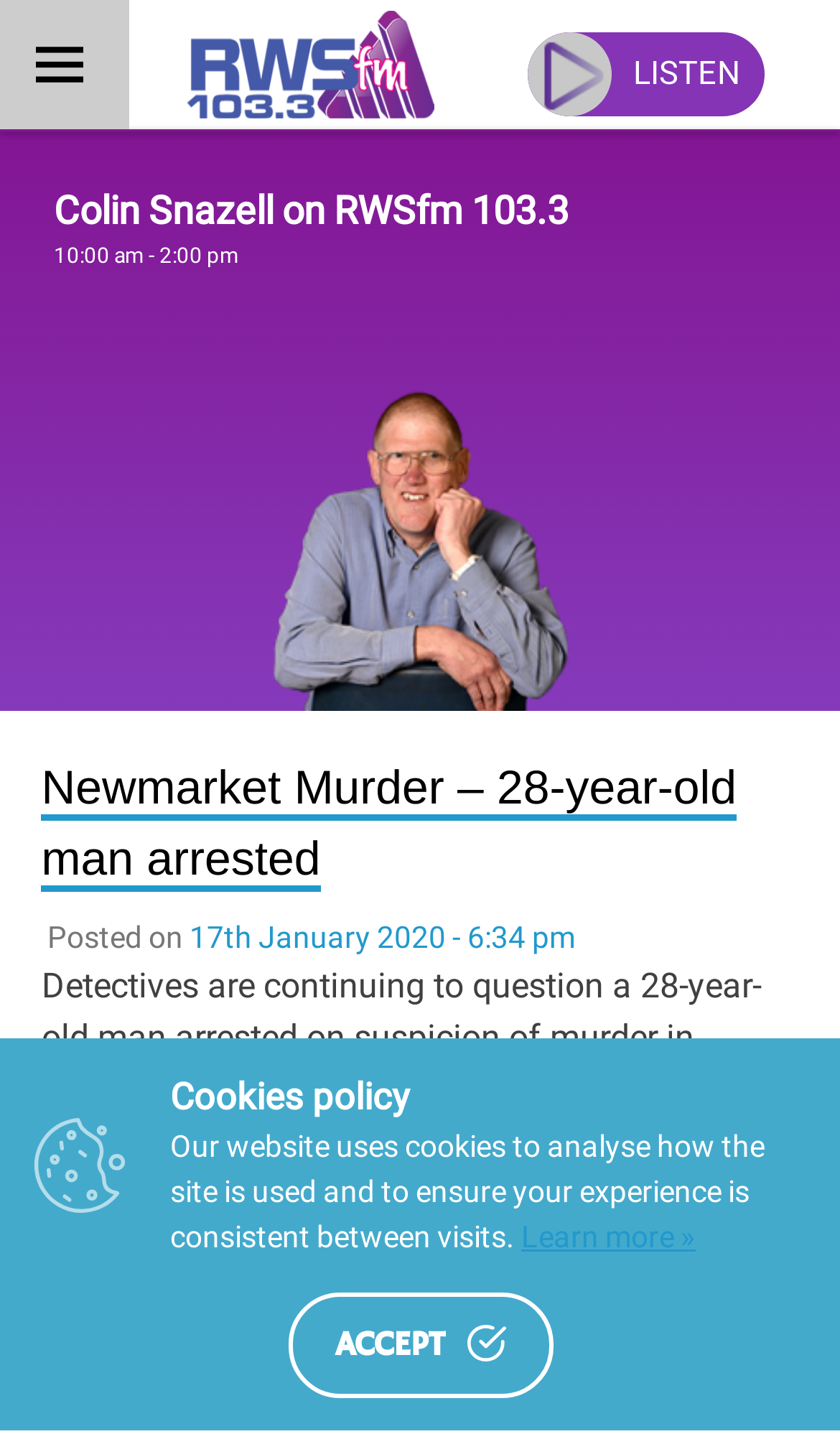Please provide a comprehensive response to the question based on the details in the image: What is the date of the news article?

The date of the news article can be found below the heading 'Newmarket Murder – 28-year-old man arrested', where the link '17th January 2020 - 6:34 pm' is located.